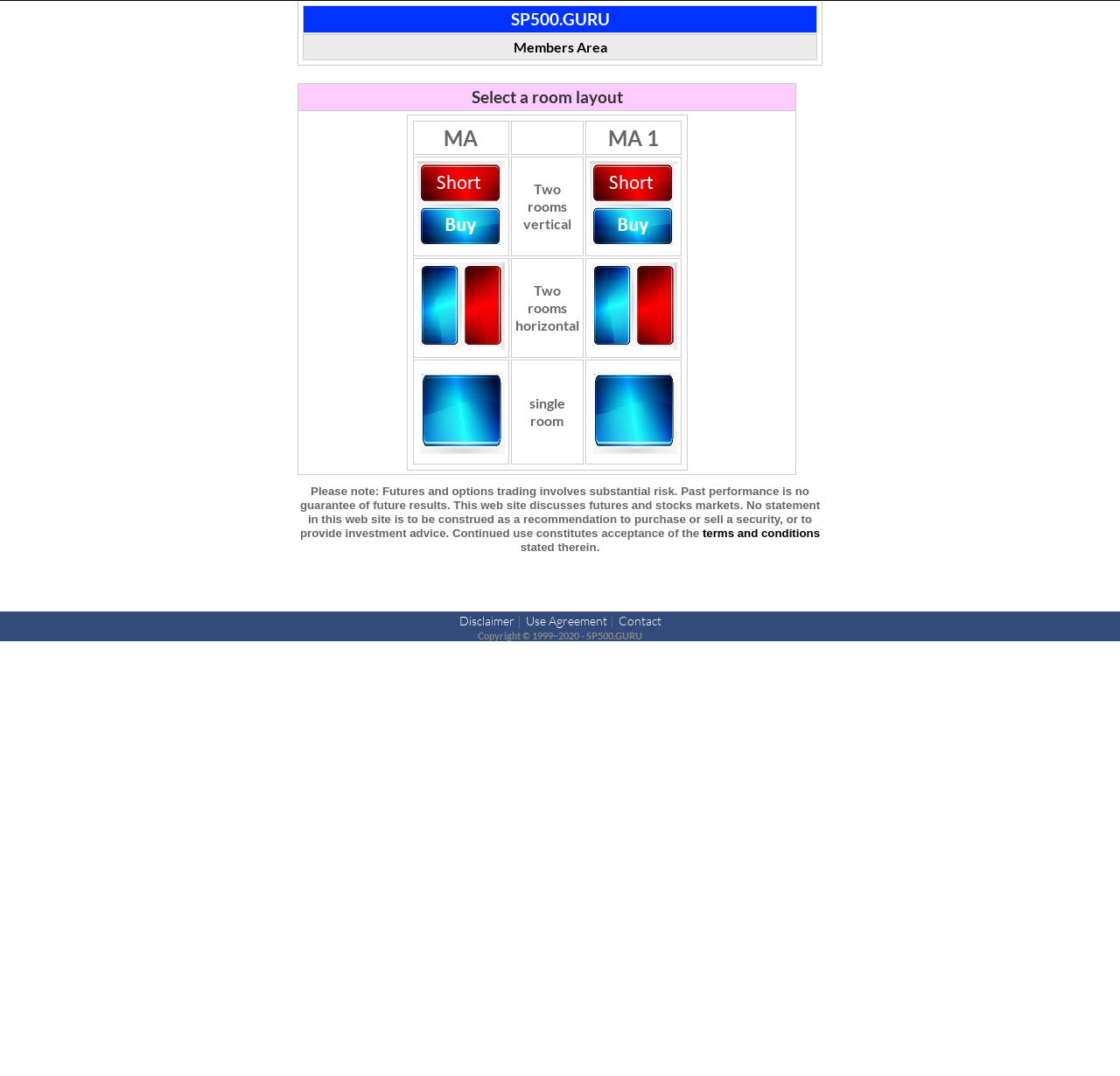Determine the bounding box for the described HTML element: "here". Ensure the coordinates are four float numbers between 0 and 1 in the format [left, top, right, bottom].

None